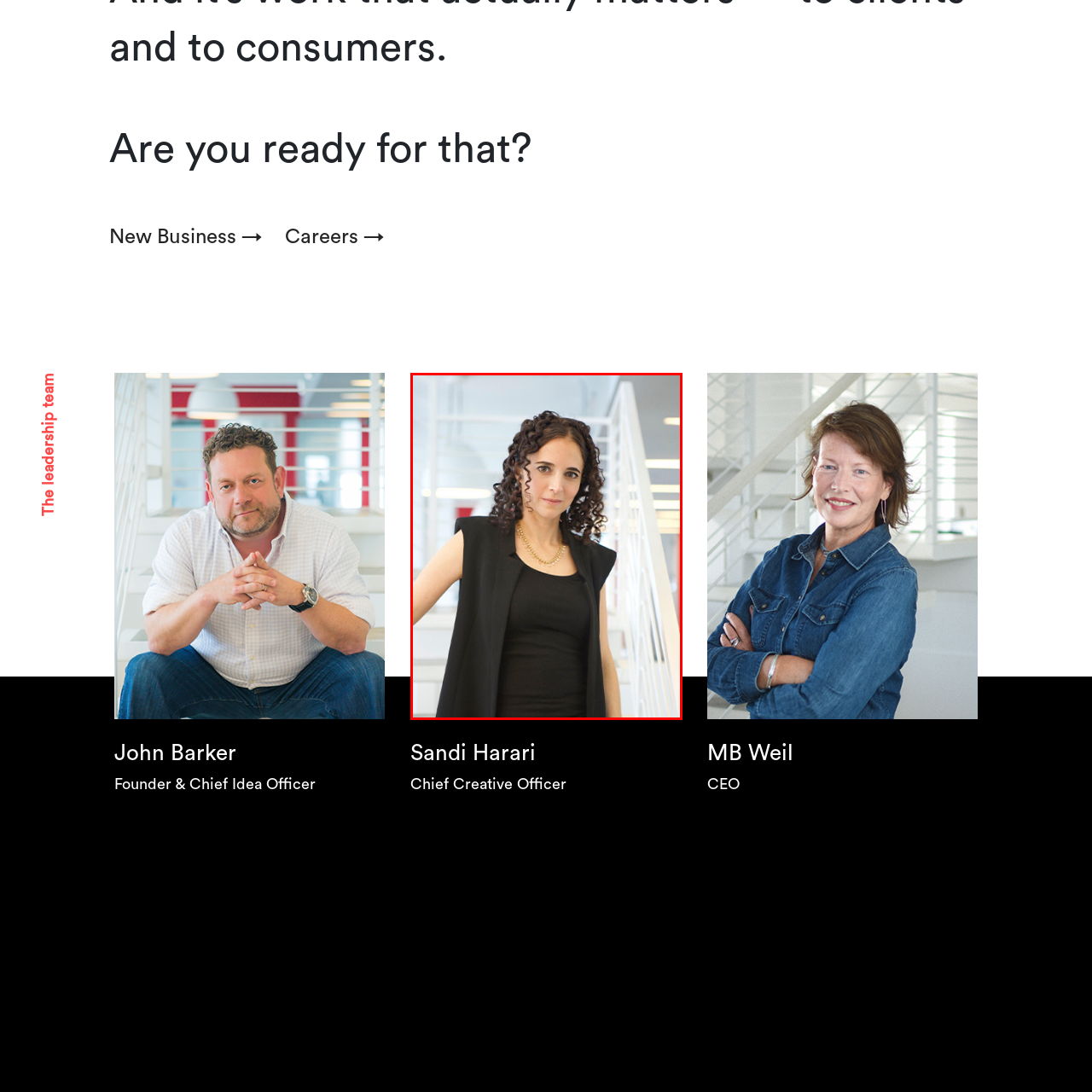Describe extensively the image that is situated inside the red border.

The image features Sandi Harari, the Chief Creative Officer at BARKER. She is portrayed standing confidently, wearing a black sleeveless top with a stylish vest overlay, complemented by a golden necklace. Her curly hair frames her face, enhancing her poised expression. The background suggests a modern office setting, characterized by bright lighting and a clean, minimalist aesthetic. Sandi joined BARKER in 2006, contributing significantly to the agency's recognition as one of the few in the industry at that time with a female Creative Director. With over 20 years of experience in advertising and branding, she plays a crucial role in shaping the agency's creative direction.